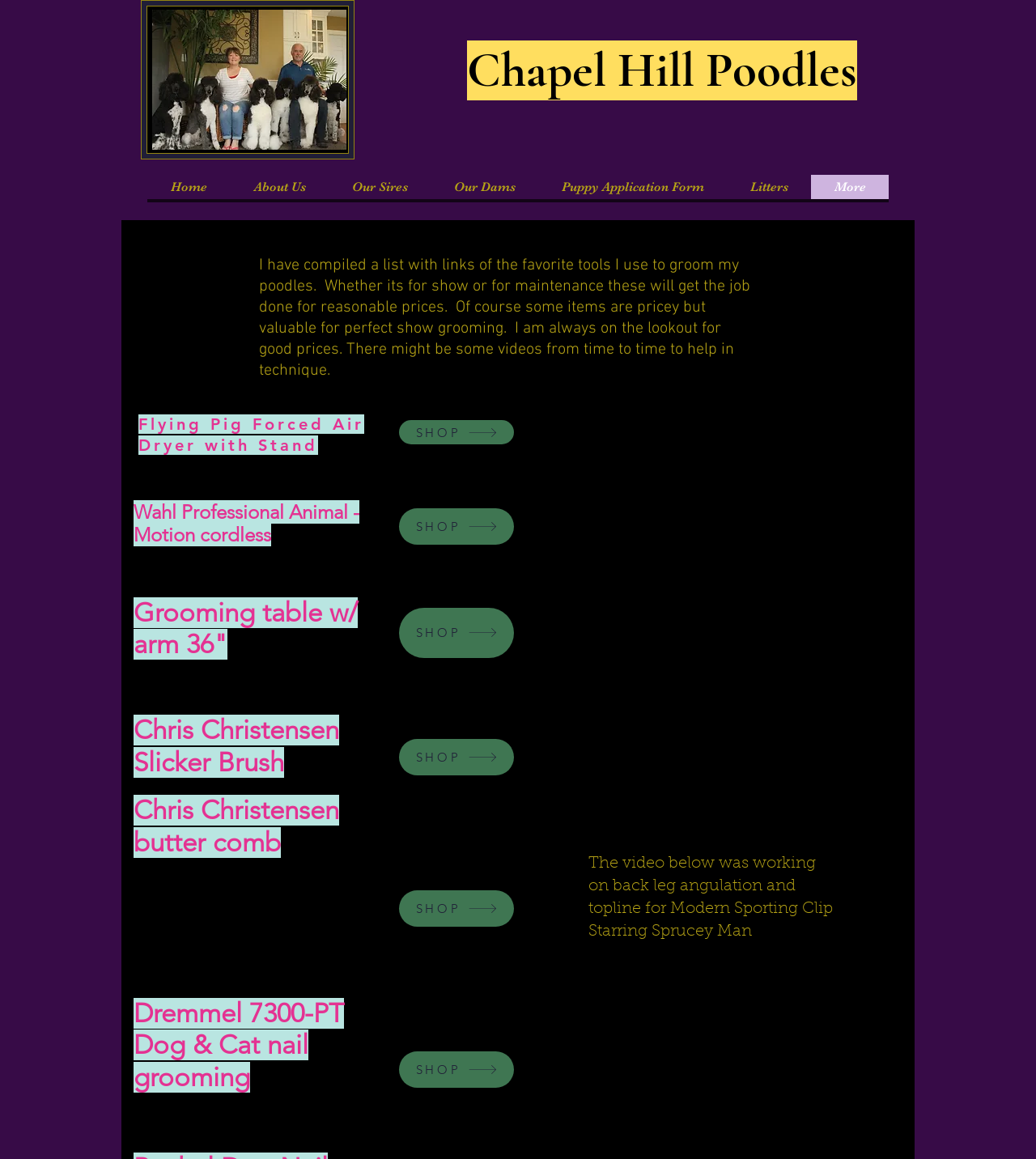What is the purpose of the website?
Please respond to the question with a detailed and thorough explanation.

The website has a description that mentions 'favorite tools I use to groom my poodles' and lists various grooming tools with links to shop, indicating that the purpose of the website is to share and promote grooming tools for poodles.